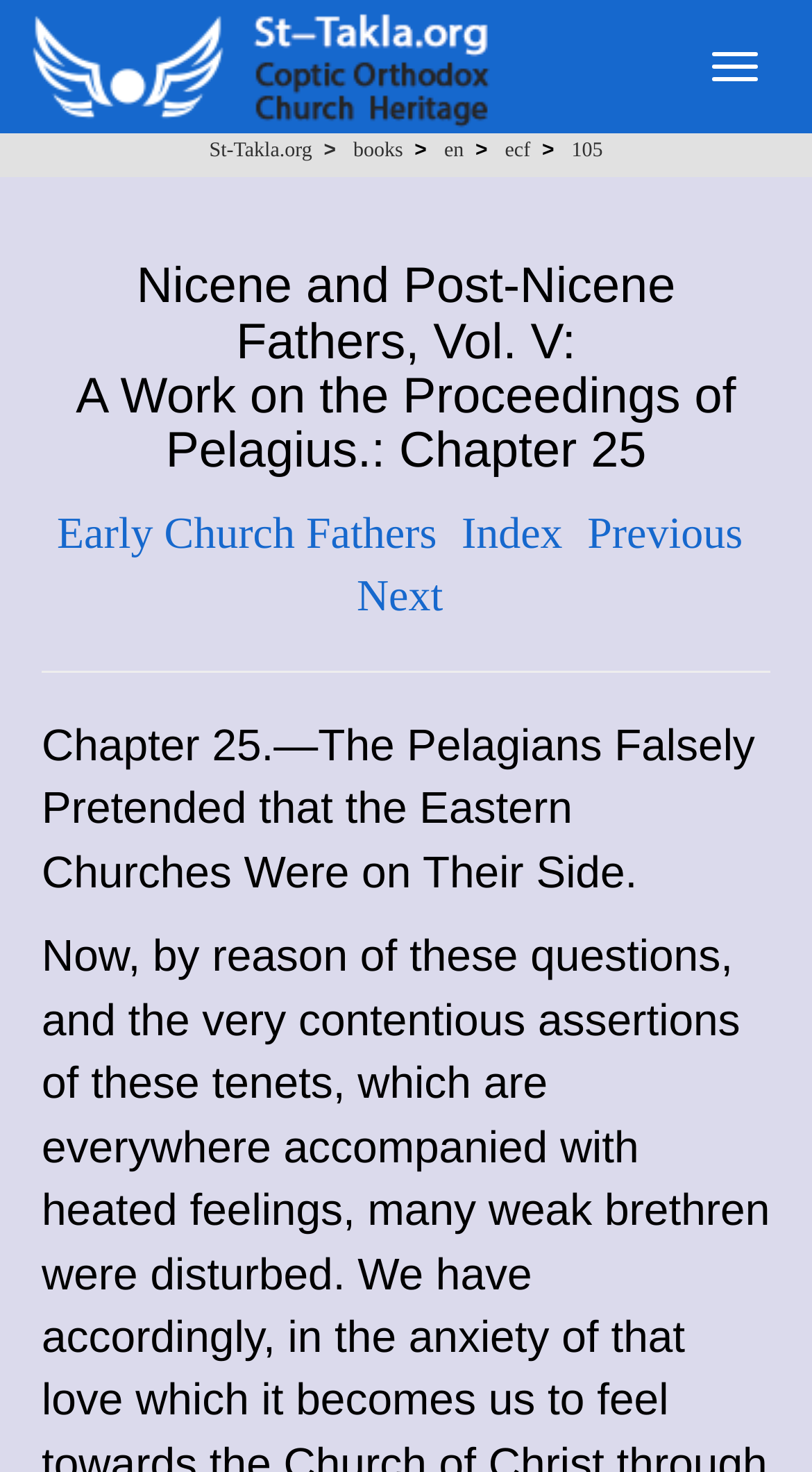Using the given description, provide the bounding box coordinates formatted as (top-left x, top-left y, bottom-right x, bottom-right y), with all values being floating point numbers between 0 and 1. Description: St-Takla.org

[0.258, 0.095, 0.384, 0.11]